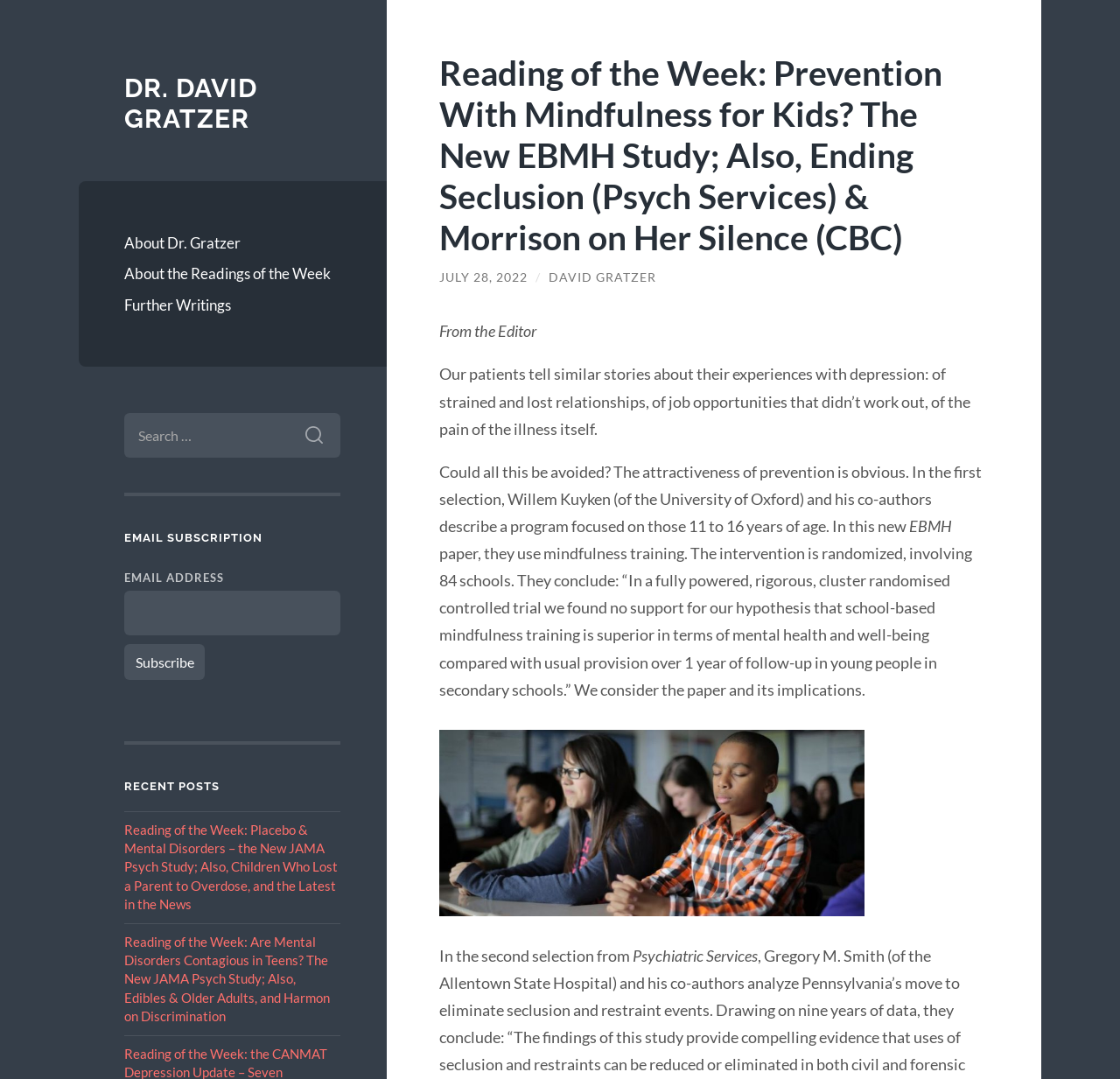Identify the bounding box for the given UI element using the description provided. Coordinates should be in the format (top-left x, top-left y, bottom-right x, bottom-right y) and must be between 0 and 1. Here is the description: parent_node: EMAIL ADDRESS name="subscribe" value="Subscribe"

[0.111, 0.597, 0.183, 0.63]